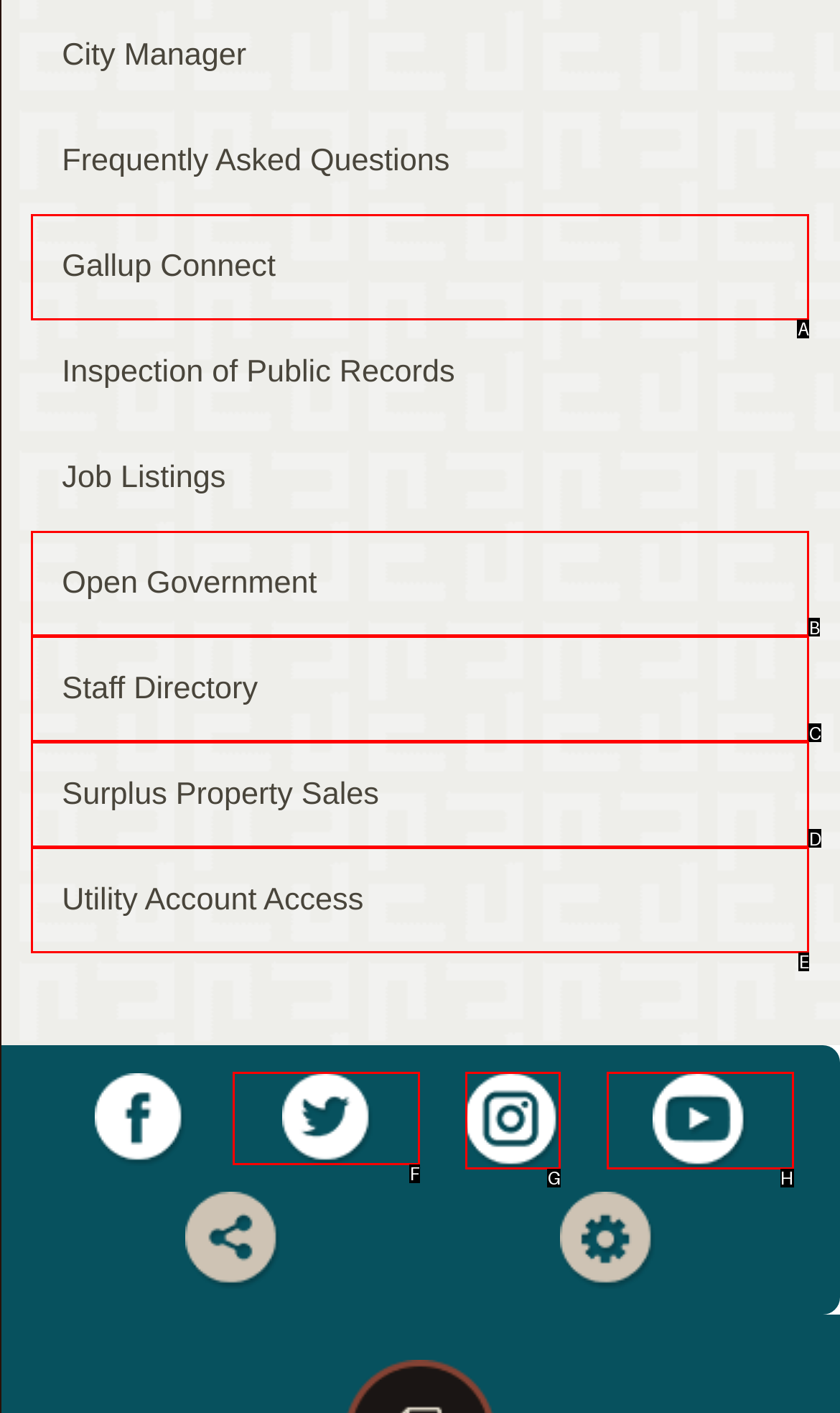Identify the bounding box that corresponds to: aria-label="Twitter Opens in new window"
Respond with the letter of the correct option from the provided choices.

F